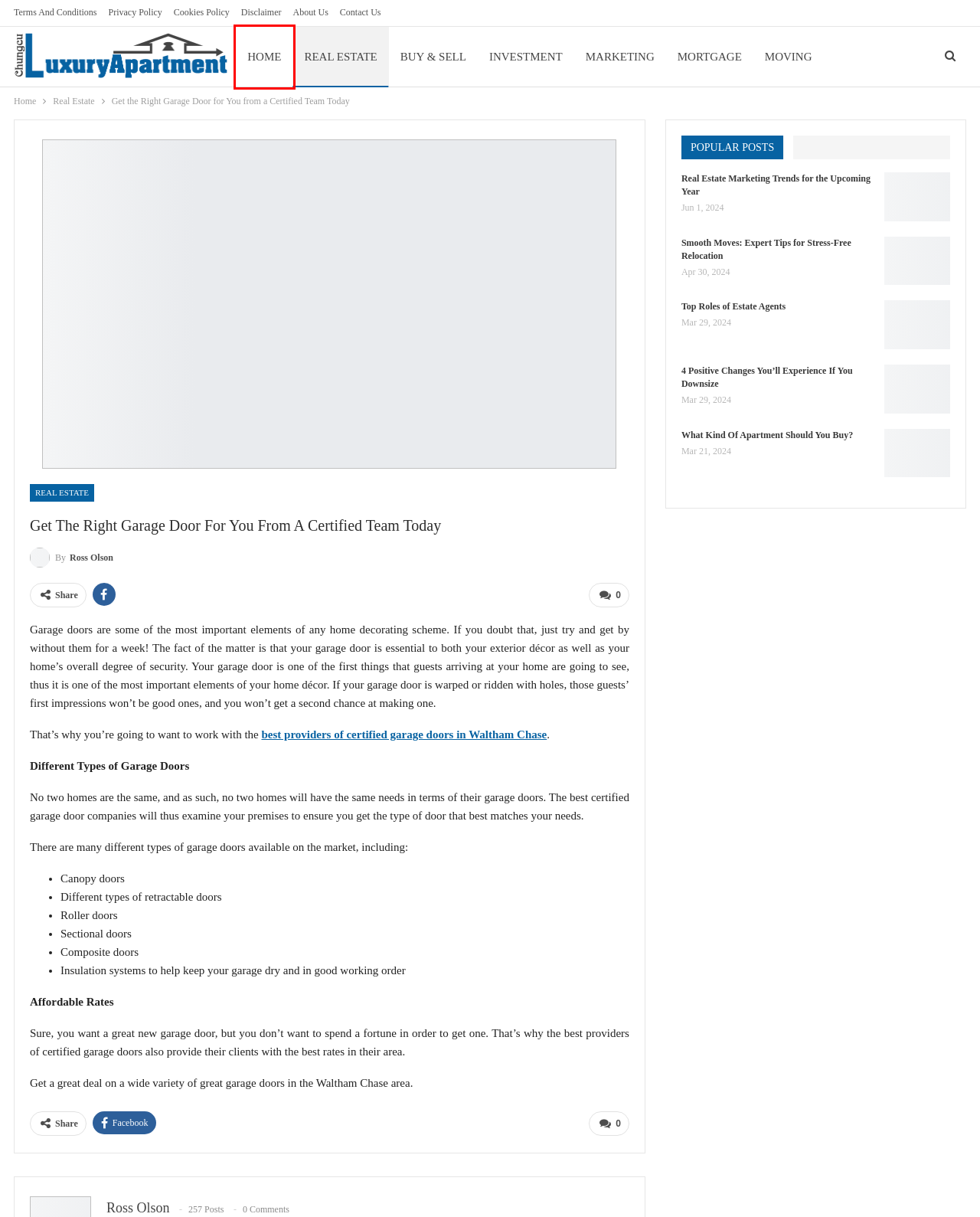Observe the provided screenshot of a webpage that has a red rectangle bounding box. Determine the webpage description that best matches the new webpage after clicking the element inside the red bounding box. Here are the candidates:
A. Chung CU Luxury Apartment – Happy Living.
B. Investment
C. Garage Door Specialists | Meon Valley Garage Doors Ltd
D. Moving
E. Contact Us
F. Mortgage
G. Terms And Conditions
H. Real Estate

A